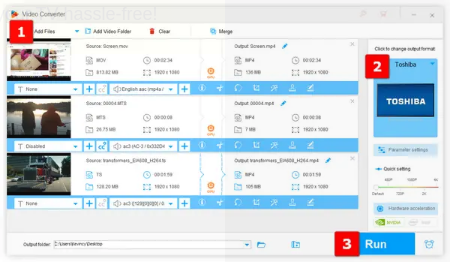Offer an in-depth description of the image shown.

This image showcases a user interface for a video converter software, designed to assist users in preparing video files for playback on Toshiba TVs. The interface is divided into several sections, offering intuitive functionality for video editing and format conversion.

1. **File Addition**: The top-left corner highlights an option labeled "Add Files," enabling users to import video files into the program easily. Beneath this, the user can view the currently selected video sources along with their respective formats and durations.

2. **Output Format Selection**: On the right side, there is a clear indication of the output format with a selected profile for "Toshiba." This allows users to convert videos into a format compatible with their Toshiba TV, ensuring seamless playback.

3. **Conversion Action**: A prominent "Run" button is visible in the bottom-right corner, designed for users to initiate the conversion process after selecting their desired settings and files.

Overall, this user-friendly layout emphasizes the software's functionality, making it easy for users to convert various video formats to those supported by Toshiba TVs with just a few clicks.